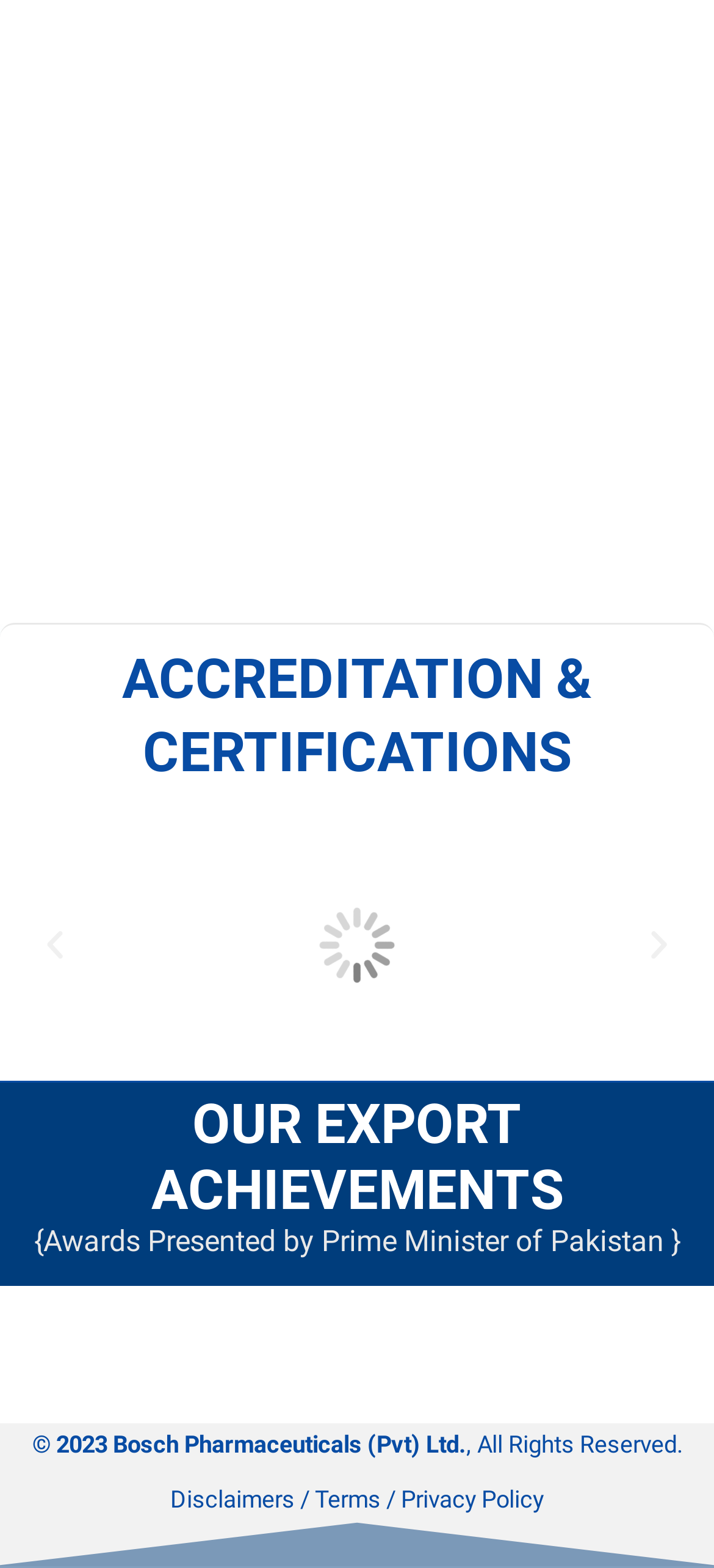How many buttons are there at the bottom of the page?
Please use the image to provide an in-depth answer to the question.

At the bottom of the webpage, there are three buttons: 'Previous slide', 'Next slide', and 'Disclaimers / Terms / Privacy Policy'.